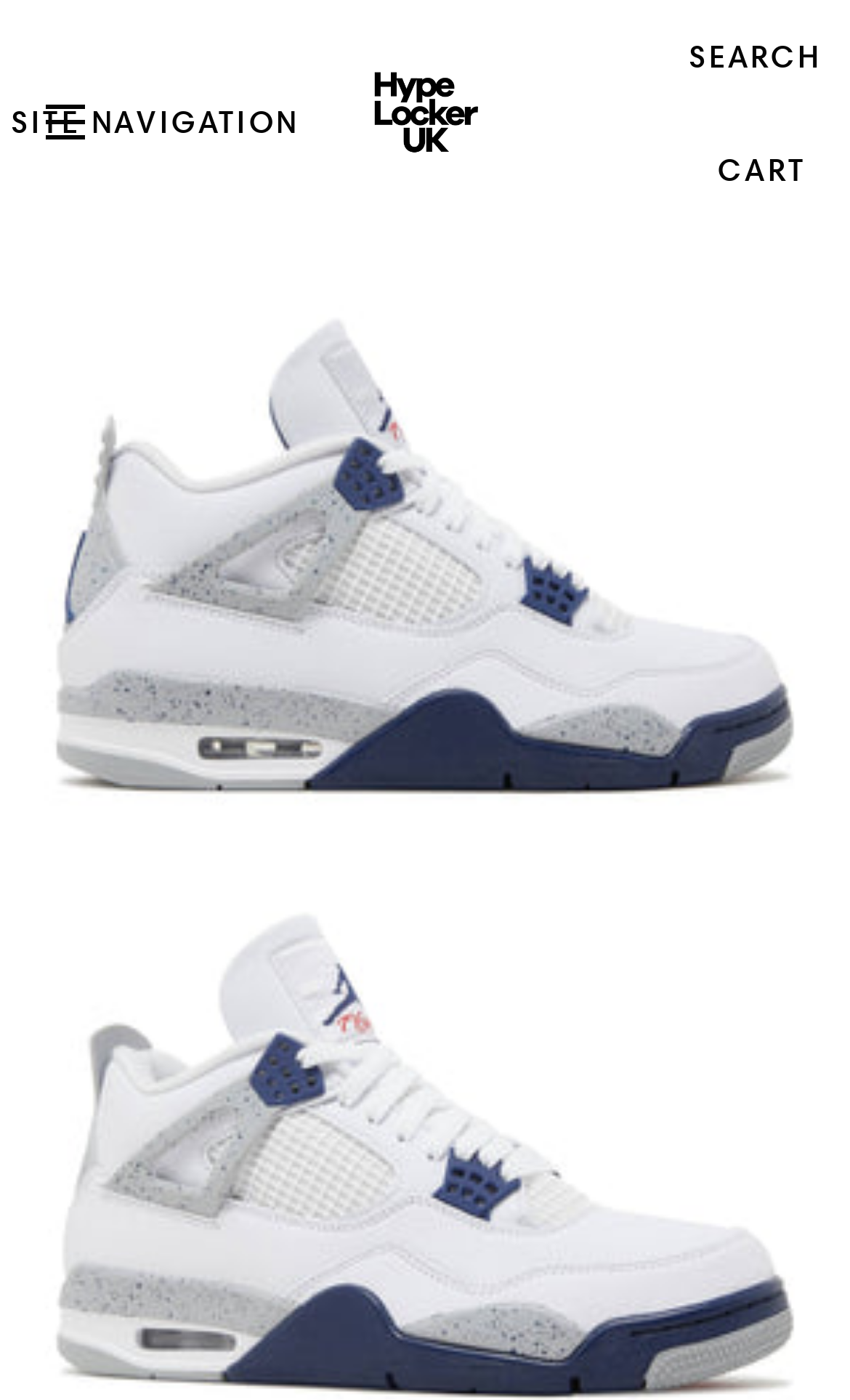Explain the contents of the webpage comprehensively.

The webpage appears to be a product page for the Air Jordan 4 Retro 'Midnight Navy' shoes. At the top left corner, there is a navigation button labeled "SITE NAVIGATION" that controls a navigation drawer. Next to it, there is a link to the website's homepage, "Hype Locker UK", accompanied by a small logo image. On the top right corner, there are two links, "SEARCH" and "CART", with the latter controlling a cart drawer.

Below the top navigation bar, there is a large image of the Air Jordan 4 Retro 'Midnight Navy' shoes, taking up most of the page's width. The image is centered and occupies the top half of the page.

The meta description suggests that the shoes feature a white leather upper and a color blocking similar to the OG 'Fire Red' colorway. However, this information is not explicitly mentioned on the page itself, but rather serves as a summary of the product.